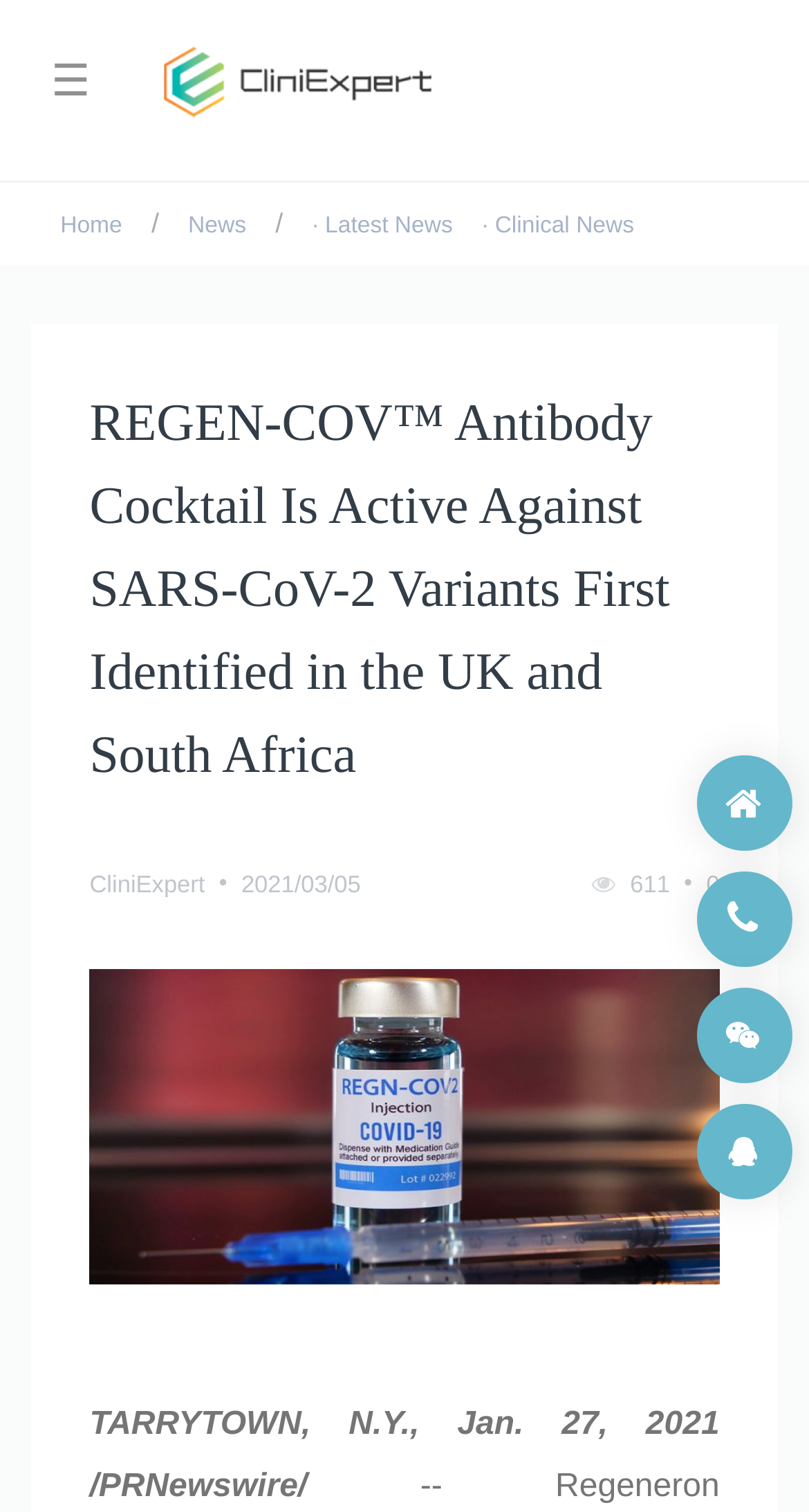What is the company name mentioned in the news article?
Please utilize the information in the image to give a detailed response to the question.

The company name mentioned in the news article is Regeneron, which can be found in the text 'TARRYTOWN, N.Y., Jan. 27, 2021 /PRNewswire/'.